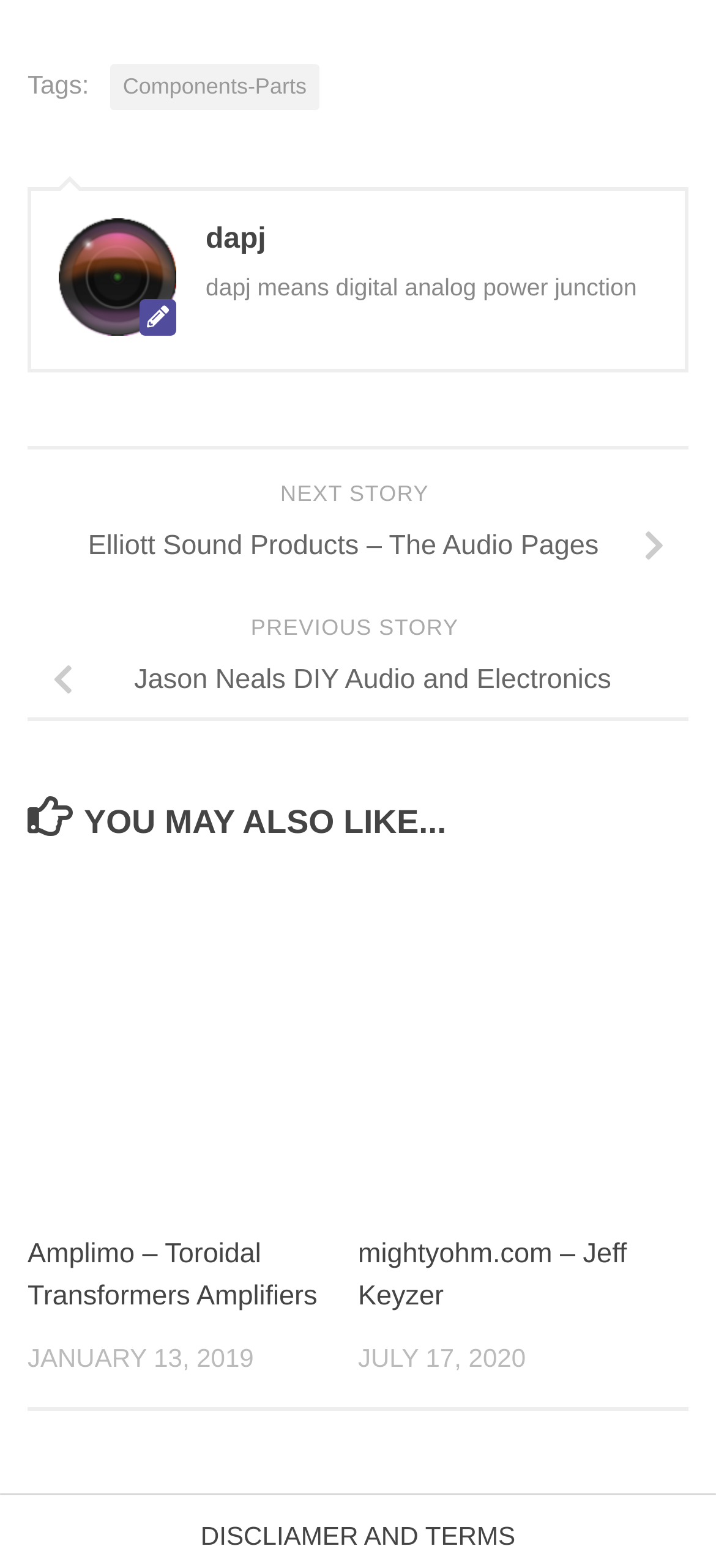What is the purpose of the link 'Components-Parts'?
Look at the webpage screenshot and answer the question with a detailed explanation.

The webpage contains a link 'Components-Parts' which is likely to navigate to a related page or section containing information about components and parts, based on its context and position on the webpage.